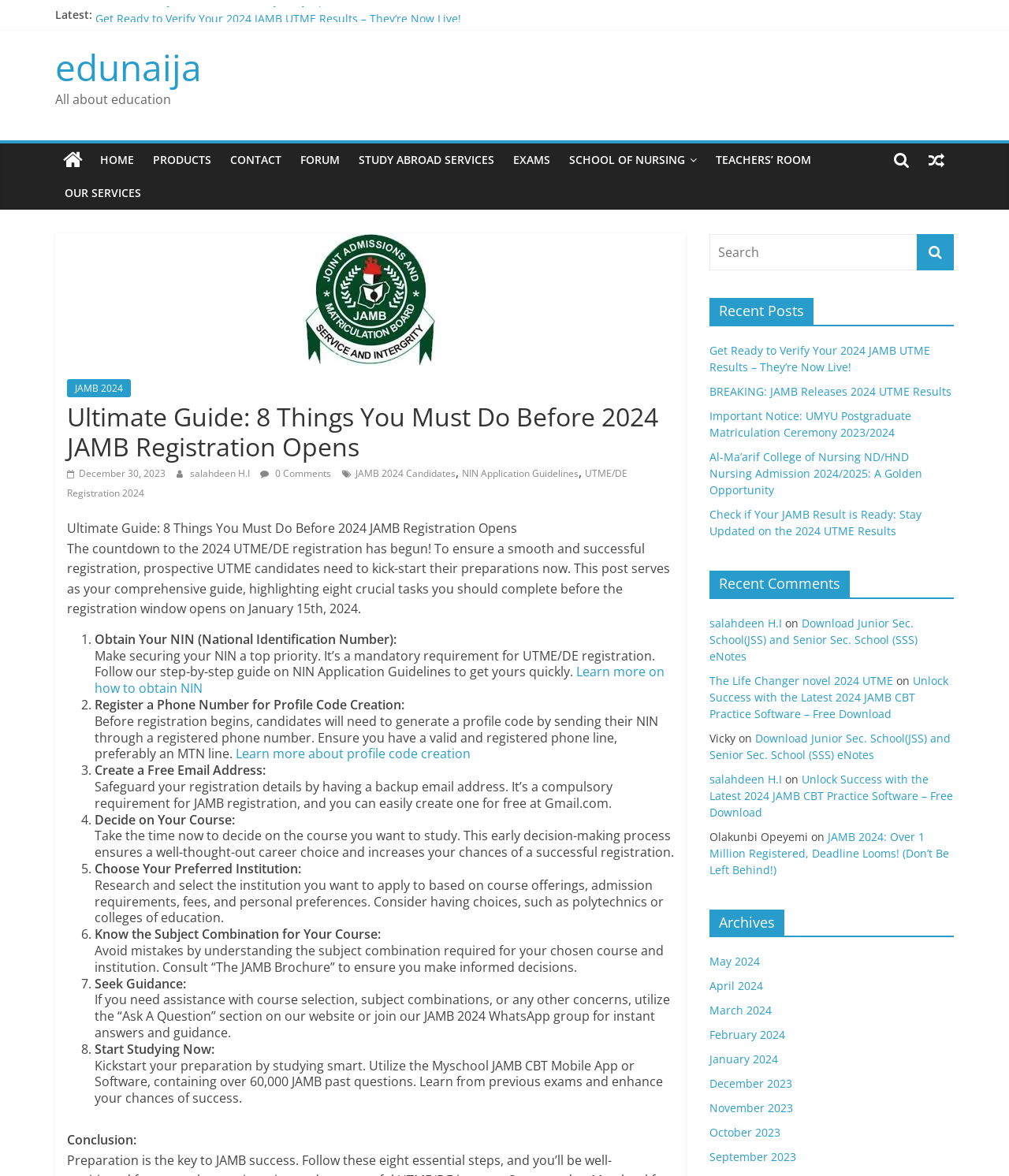Determine the bounding box coordinates for the clickable element to execute this instruction: "Check the 'Recent Posts' section". Provide the coordinates as four float numbers between 0 and 1, i.e., [left, top, right, bottom].

[0.703, 0.254, 0.945, 0.277]